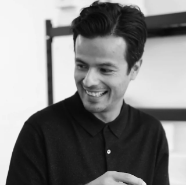What is the theme of the exhibition 'Time as Activity'?
Offer a detailed and exhaustive answer to the question.

The caption explains that the exhibition 'Time as Activity' explores various conceptual practices that comment on the passage of time, connecting the artist's work to broader themes of temporality and perception.